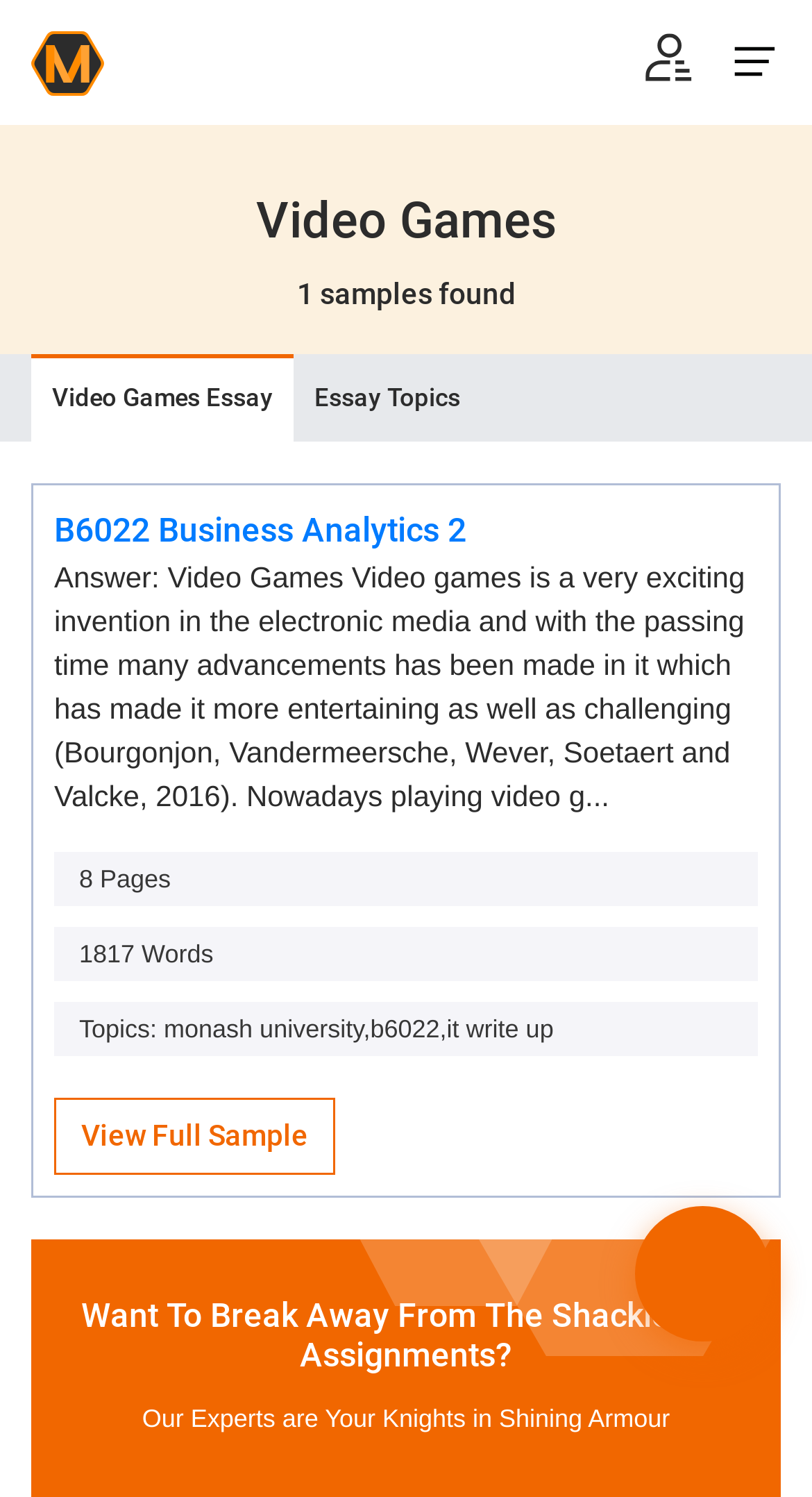What is the topic of the essay?
Can you provide a detailed and comprehensive answer to the question?

The answer can be found in the heading element with the text 'Video Games' which is located at the coordinates [0.038, 0.128, 0.962, 0.168].